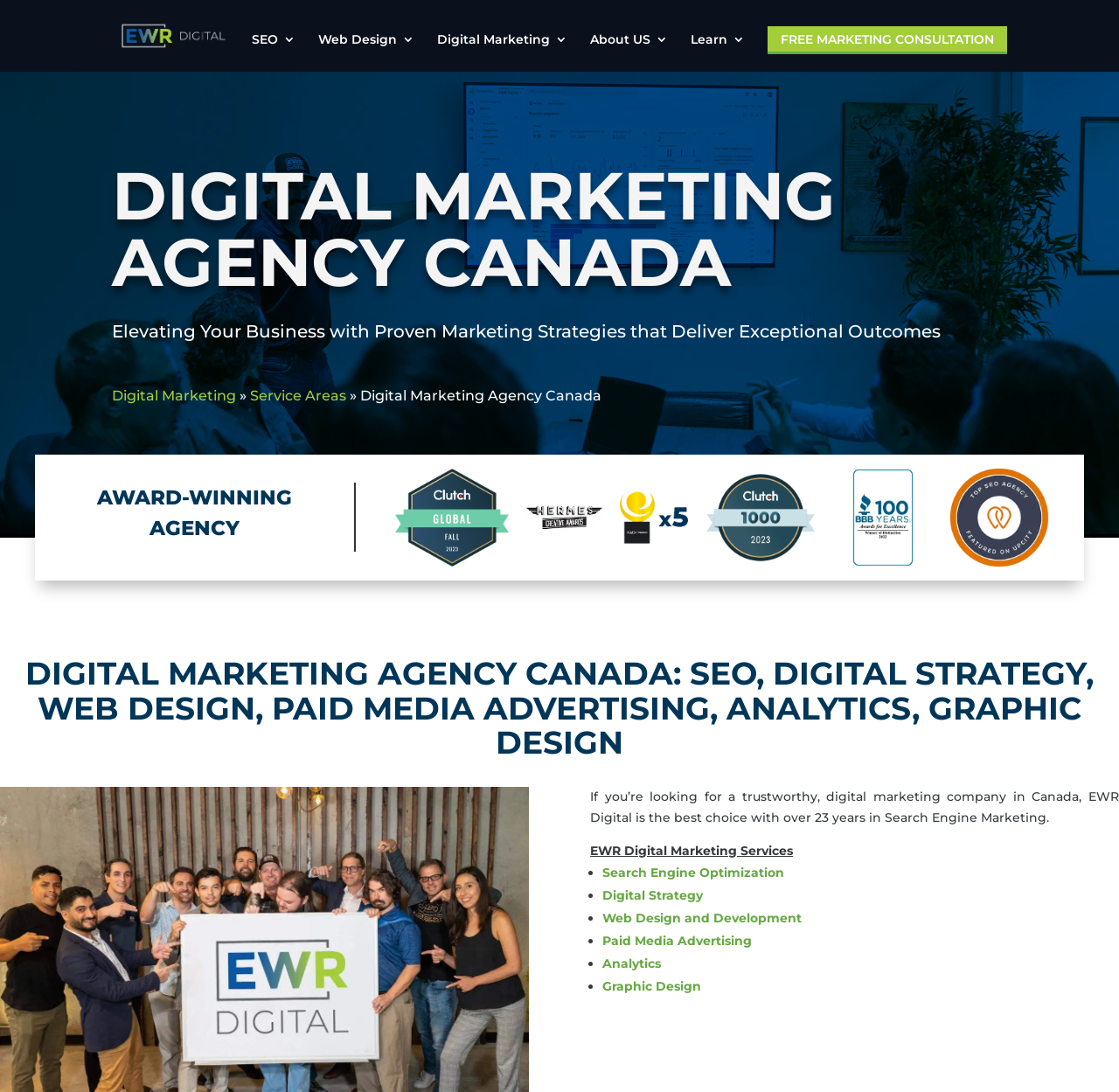Please specify the bounding box coordinates of the clickable section necessary to execute the following command: "Explore the 'Web Design' services".

[0.284, 0.03, 0.37, 0.066]